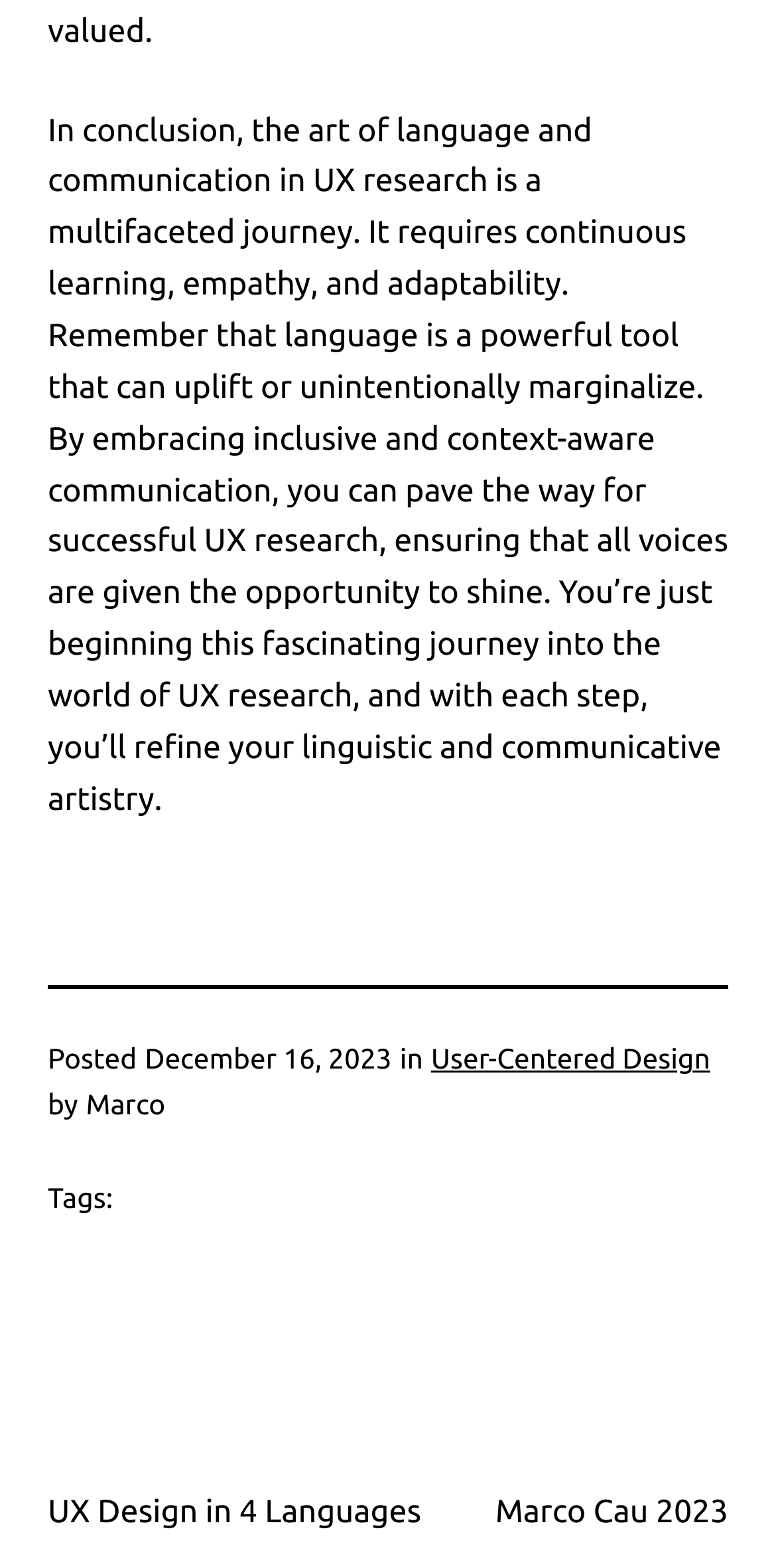Who is the author of the article?
Carefully analyze the image and provide a thorough answer to the question.

I found the author by looking at the static text 'by' followed by the static text 'Marco'.